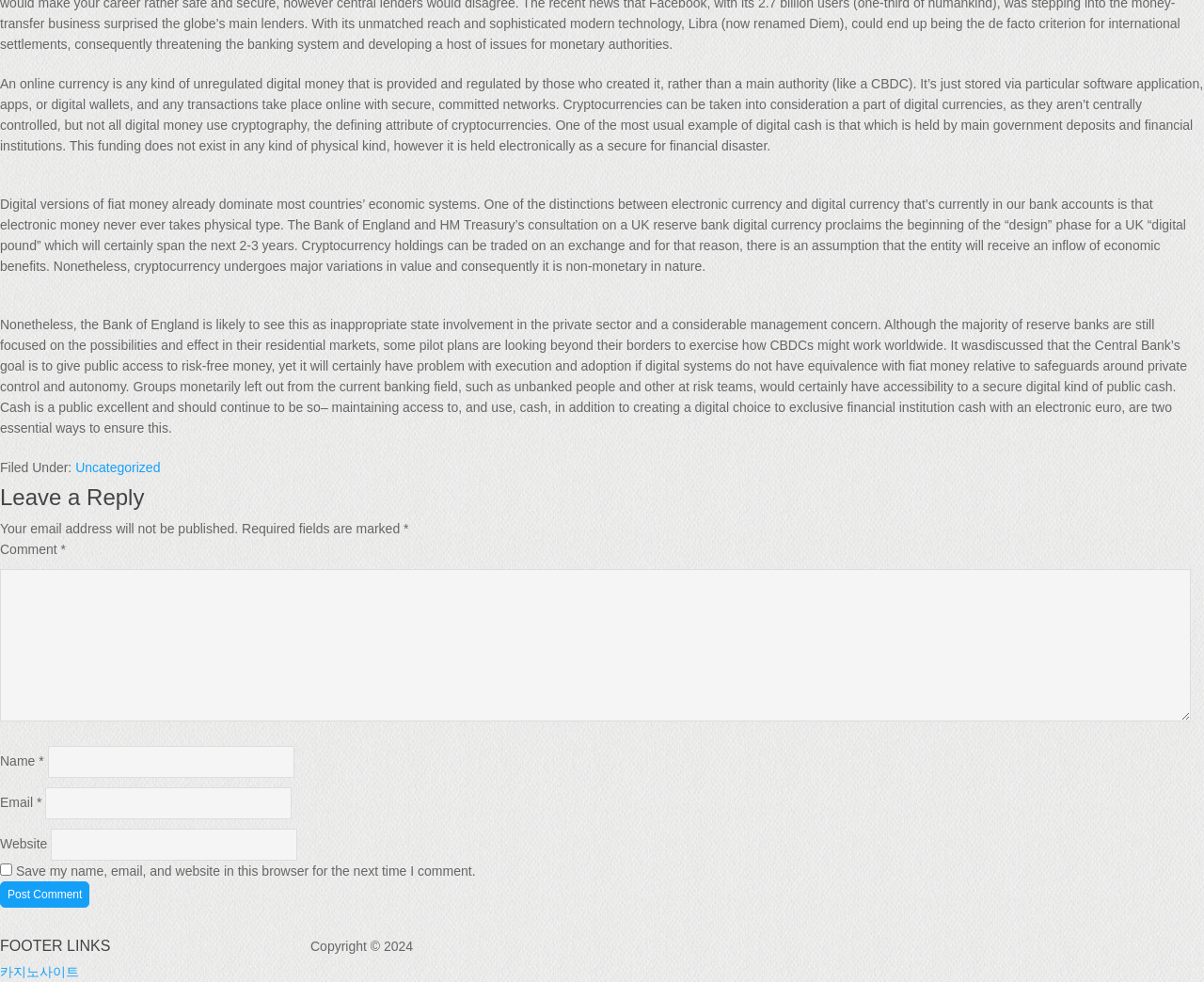Please identify the bounding box coordinates of the region to click in order to complete the task: "Leave a reply". The coordinates must be four float numbers between 0 and 1, specified as [left, top, right, bottom].

[0.0, 0.496, 1.0, 0.518]